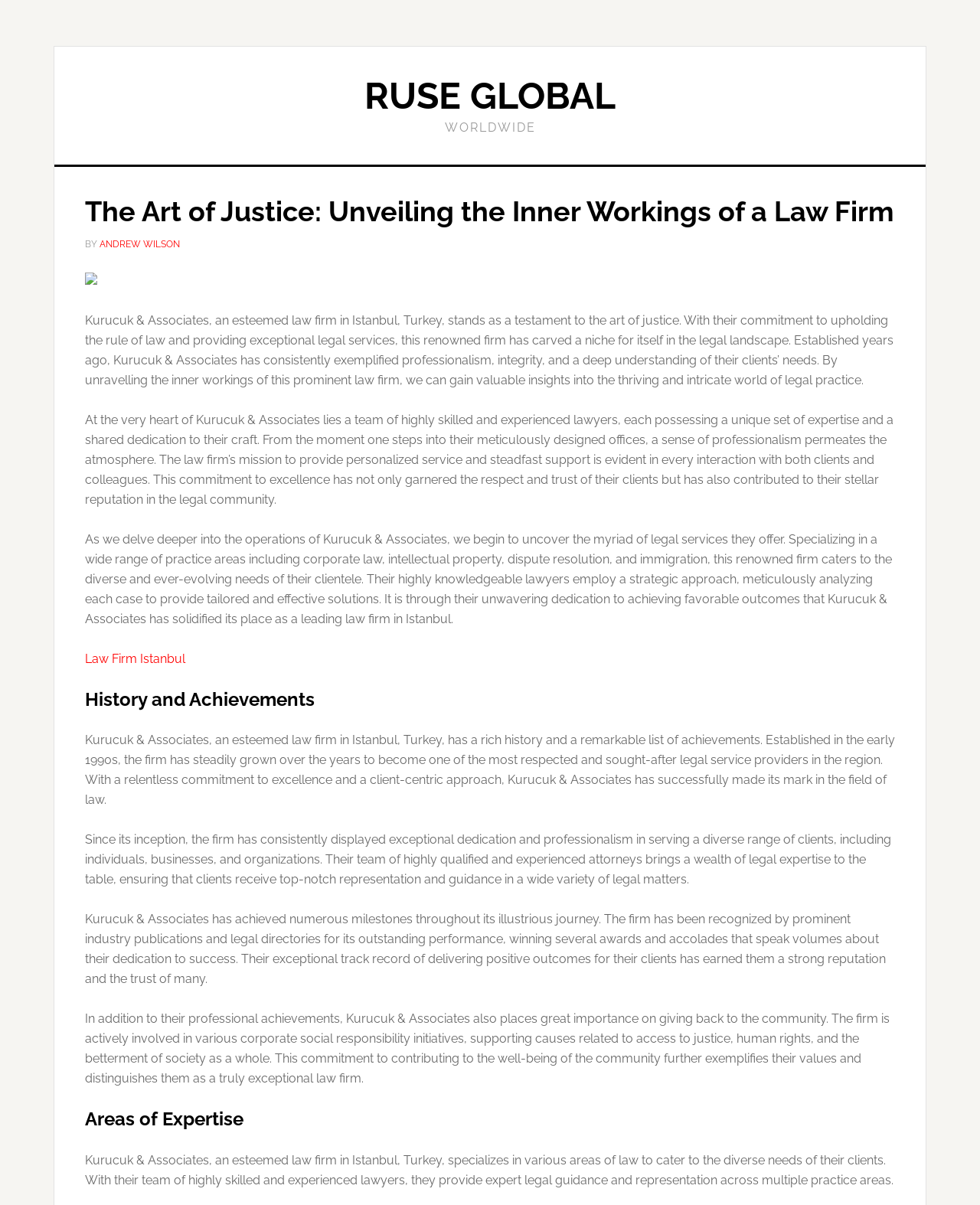What is the firm's approach to legal cases? Observe the screenshot and provide a one-word or short phrase answer.

Strategic approach